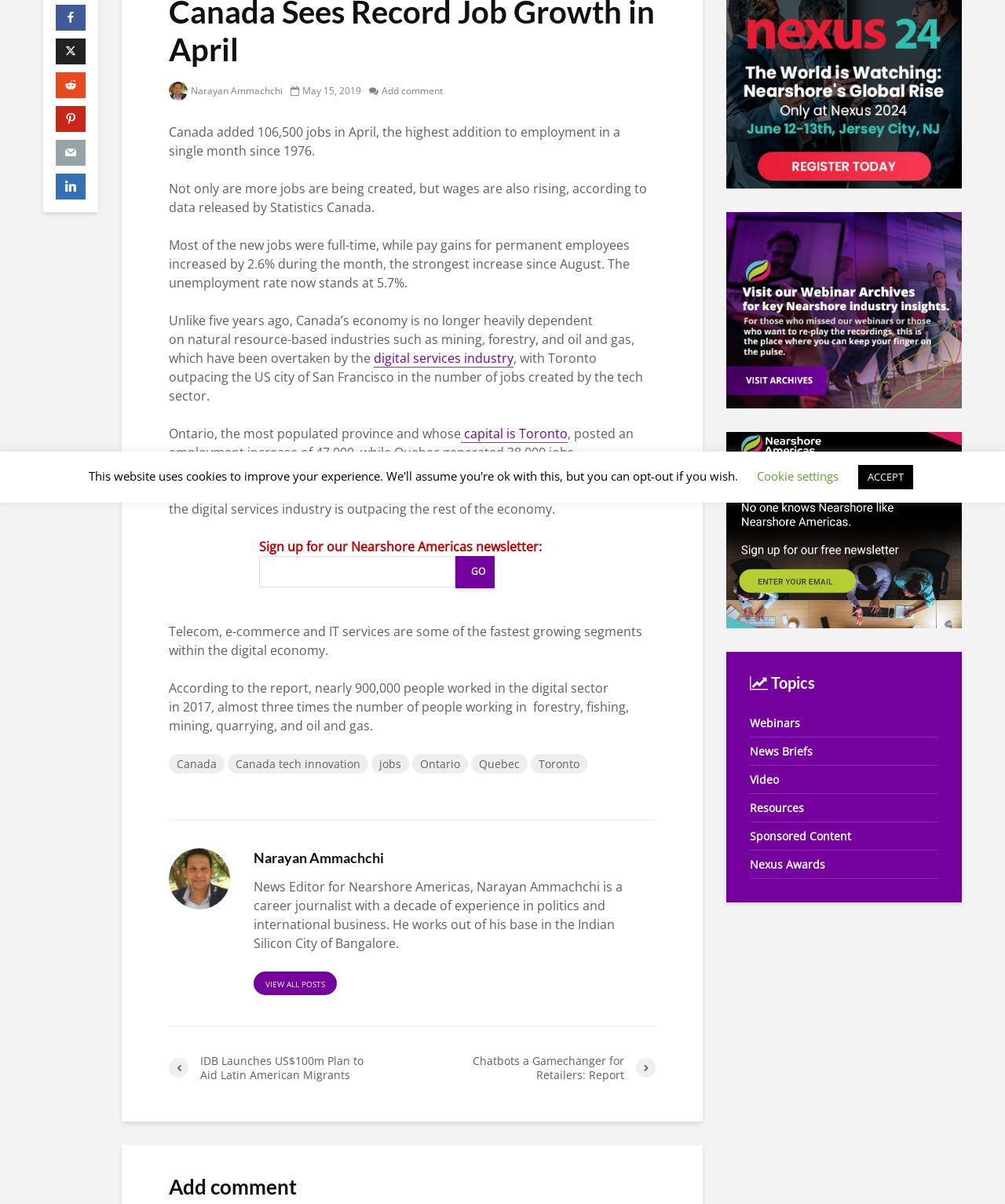Using the webpage screenshot, find the UI element described by About. Provide the bounding box coordinates in the format (top-left x, top-left y, bottom-right x, bottom-right y), ensuring all values are floating point numbers between 0 and 1.

None